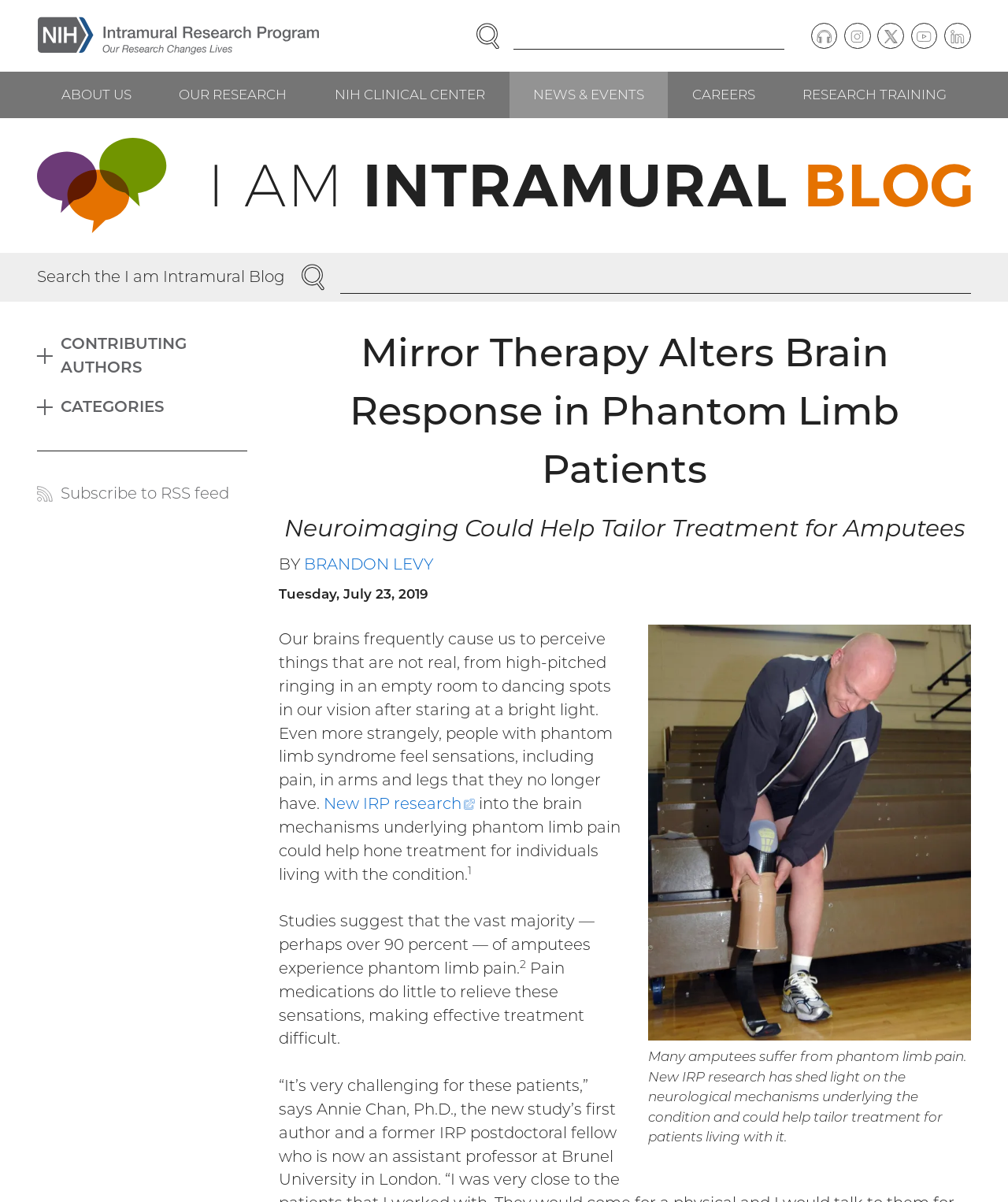Based on what you see in the screenshot, provide a thorough answer to this question: How many social media links are provided on this webpage?

I counted five social media links under the 'Social follow links' navigation, which are Podcast, Instagram, Twitter, YouTube, and LinkedIn.